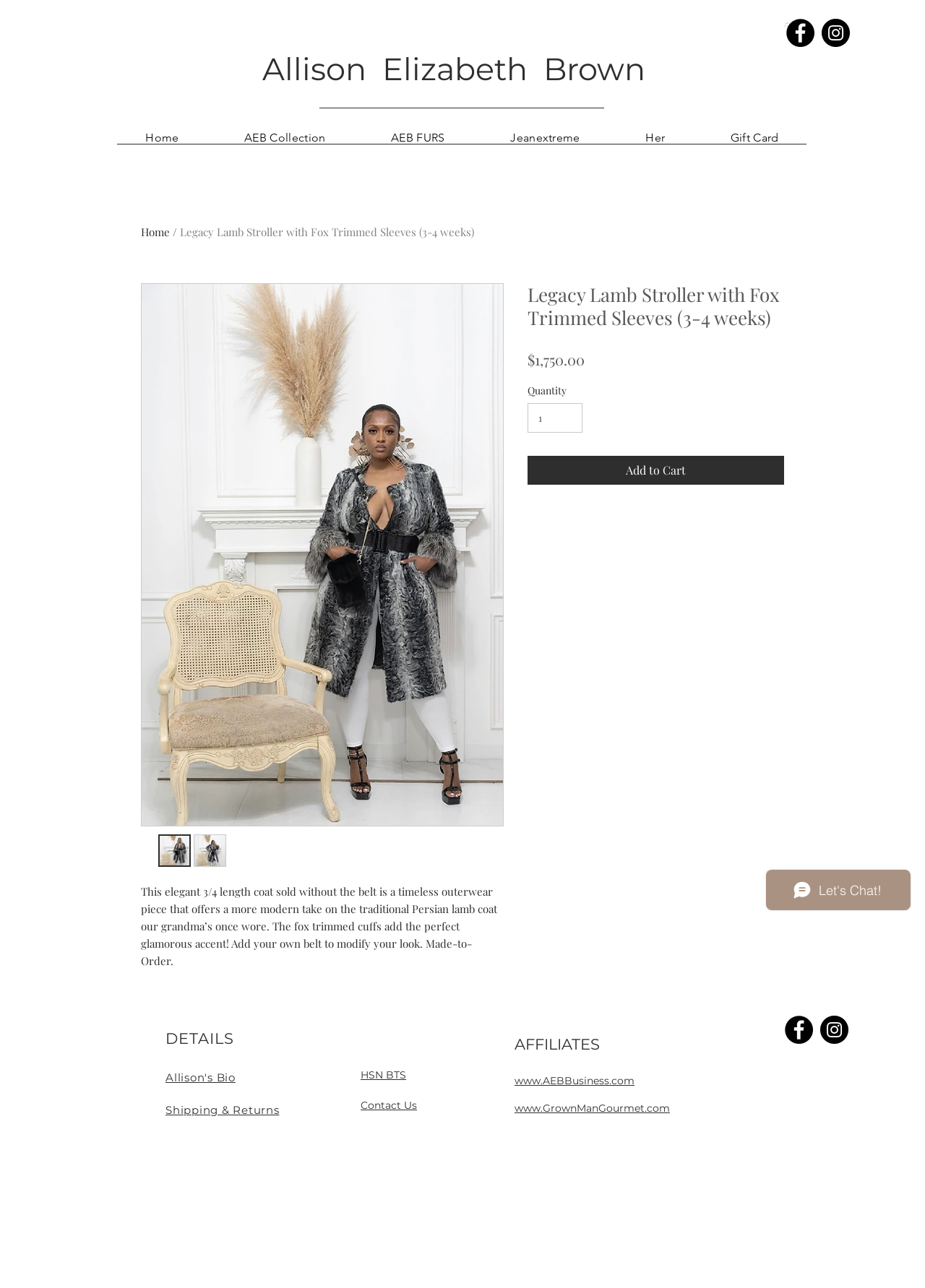What is the price of the coat? Please answer the question using a single word or phrase based on the image.

$1,750.00